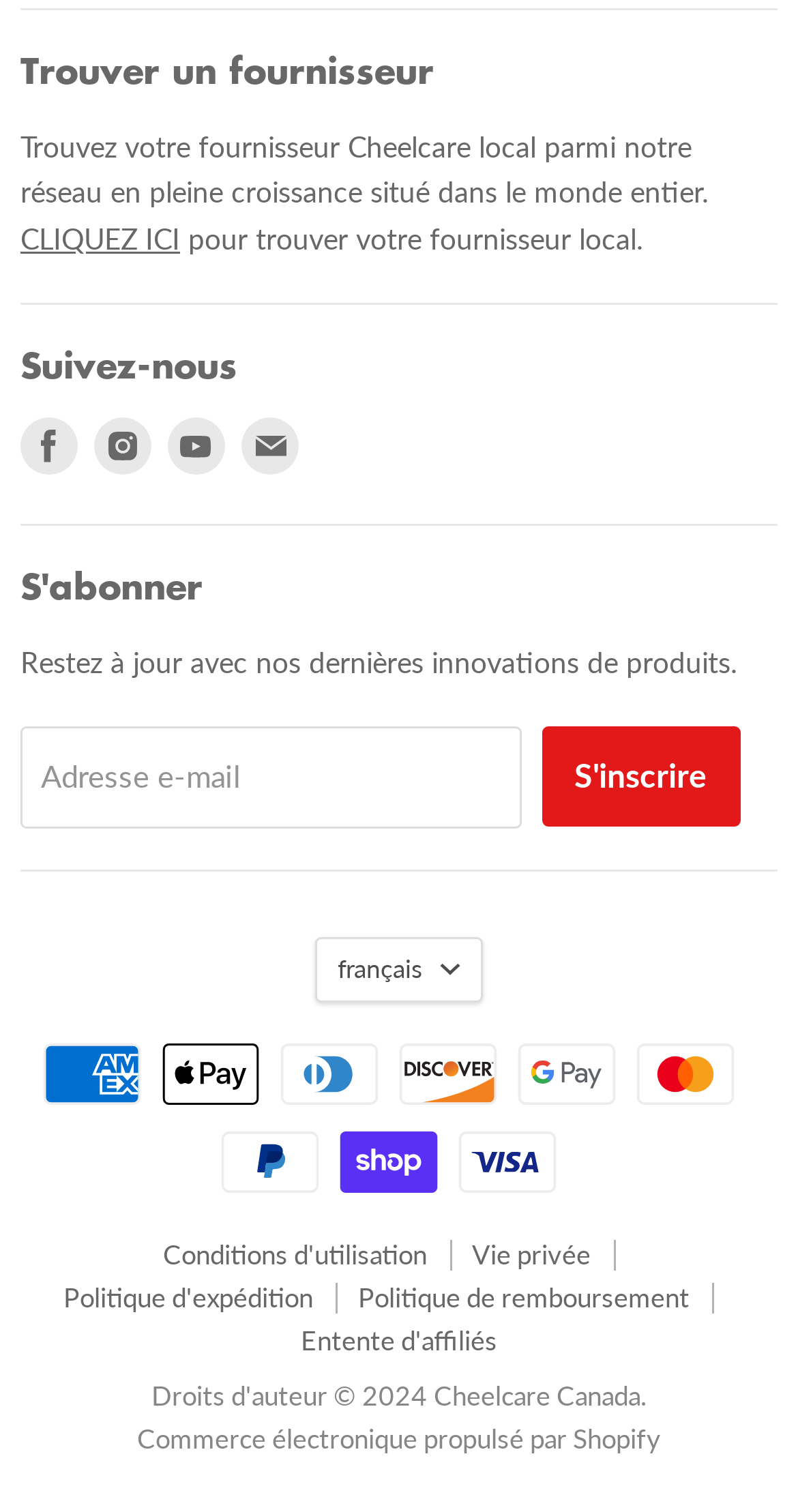Find the coordinates for the bounding box of the element with this description: "Vie privée".

[0.591, 0.819, 0.74, 0.84]